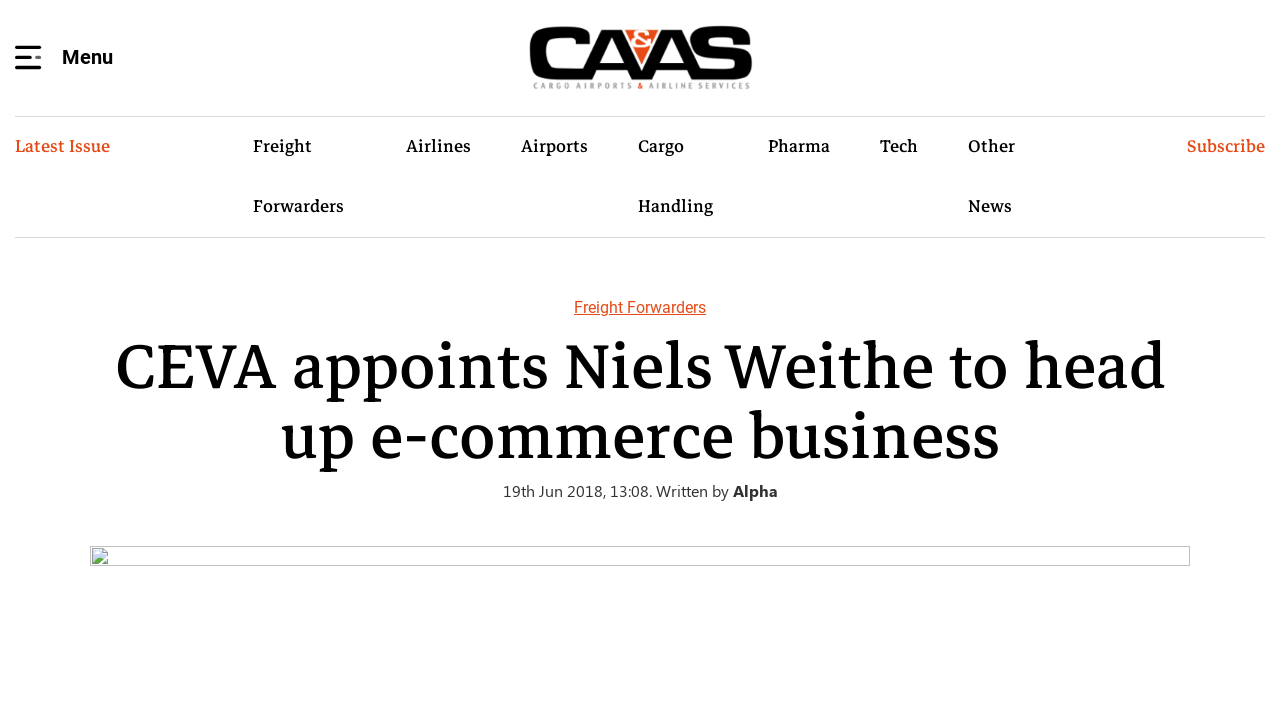Locate the bounding box of the user interface element based on this description: "title="Cargo Airports & Airline Services"".

[0.412, 0.02, 0.588, 0.142]